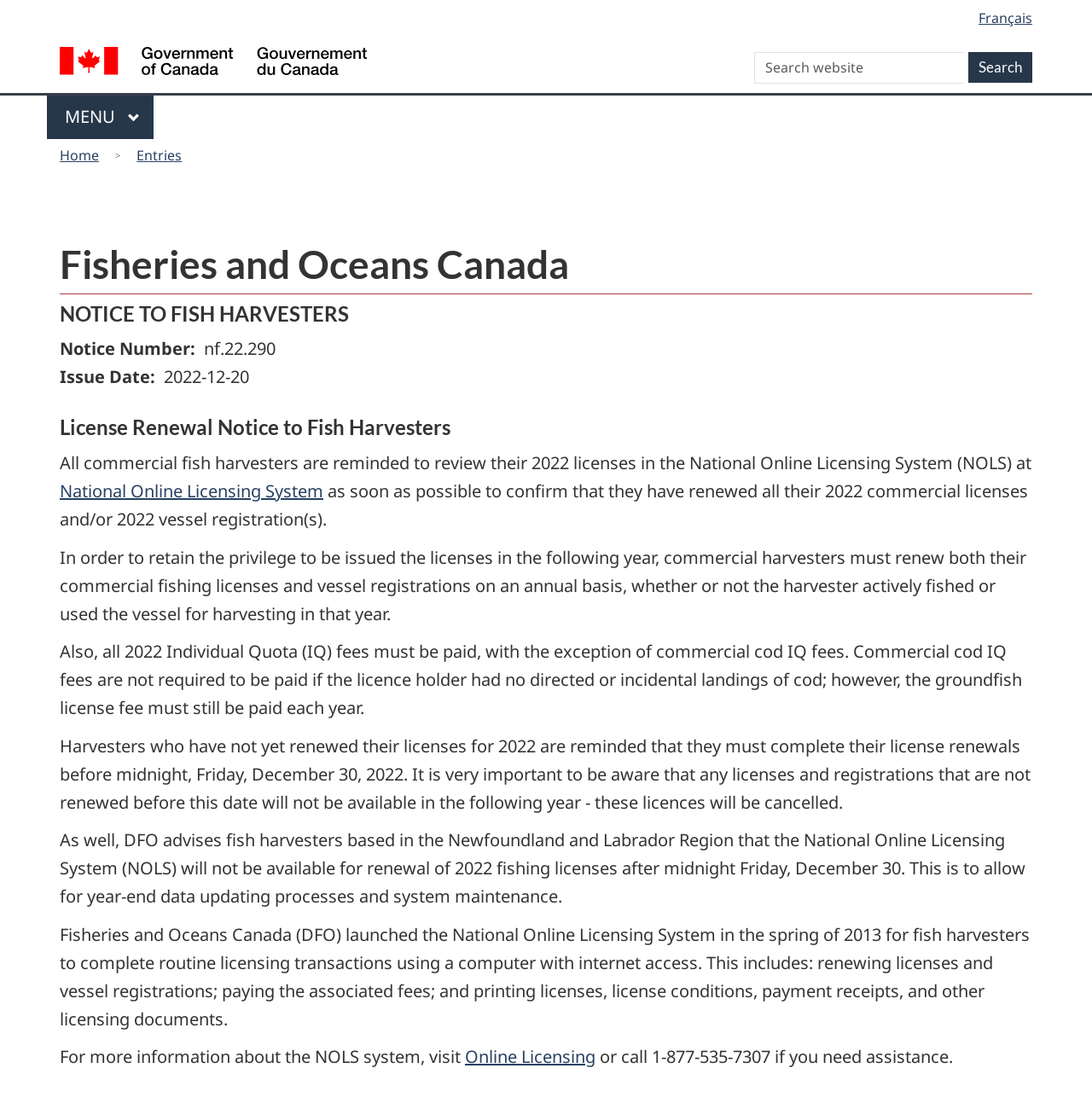Specify the bounding box coordinates of the element's area that should be clicked to execute the given instruction: "Visit National Online Licensing System". The coordinates should be four float numbers between 0 and 1, i.e., [left, top, right, bottom].

[0.055, 0.435, 0.296, 0.456]